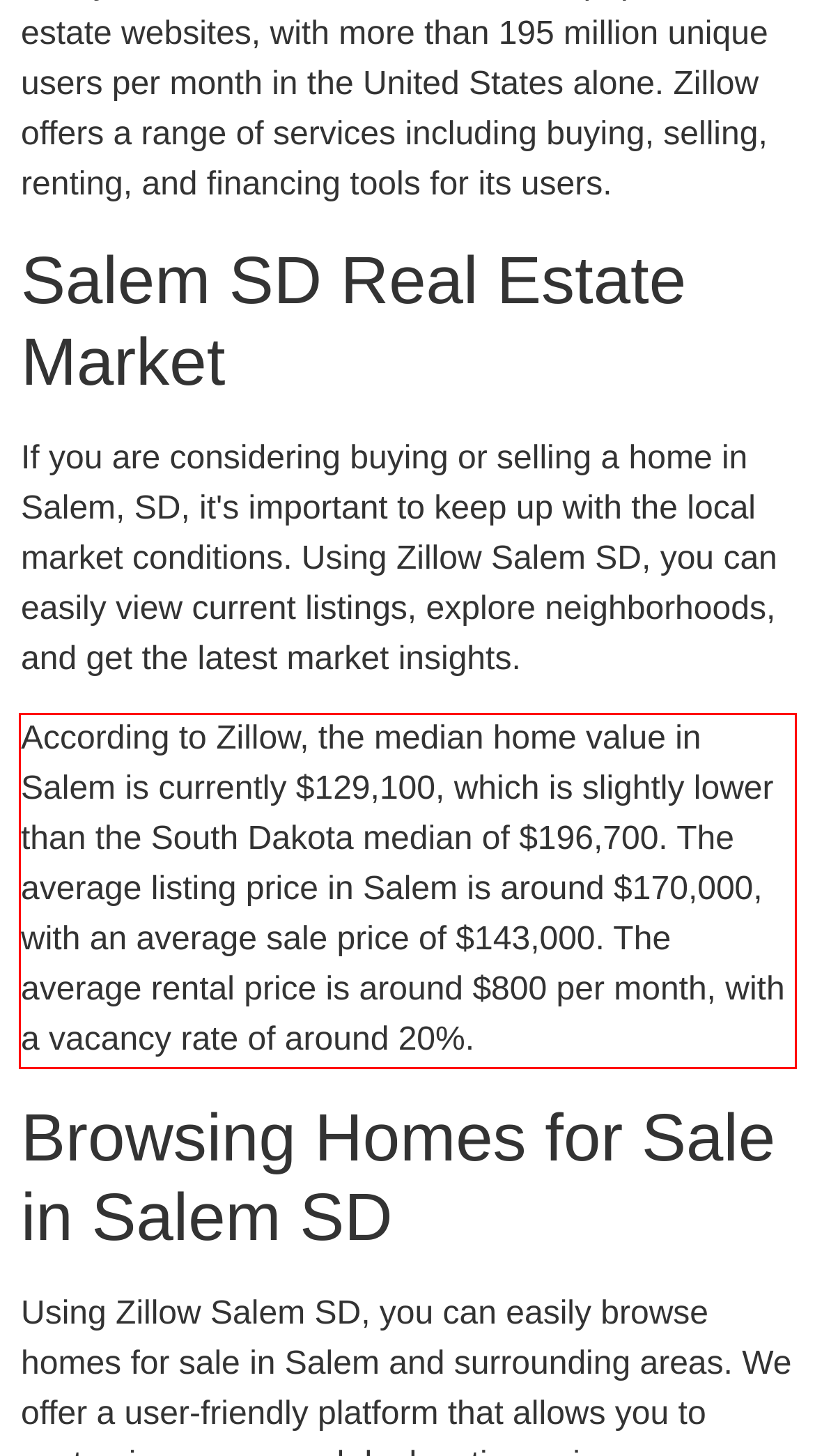Locate the red bounding box in the provided webpage screenshot and use OCR to determine the text content inside it.

According to Zillow, the median home value in Salem is currently $129,100, which is slightly lower than the South Dakota median of $196,700. The average listing price in Salem is around $170,000, with an average sale price of $143,000. The average rental price is around $800 per month, with a vacancy rate of around 20%.